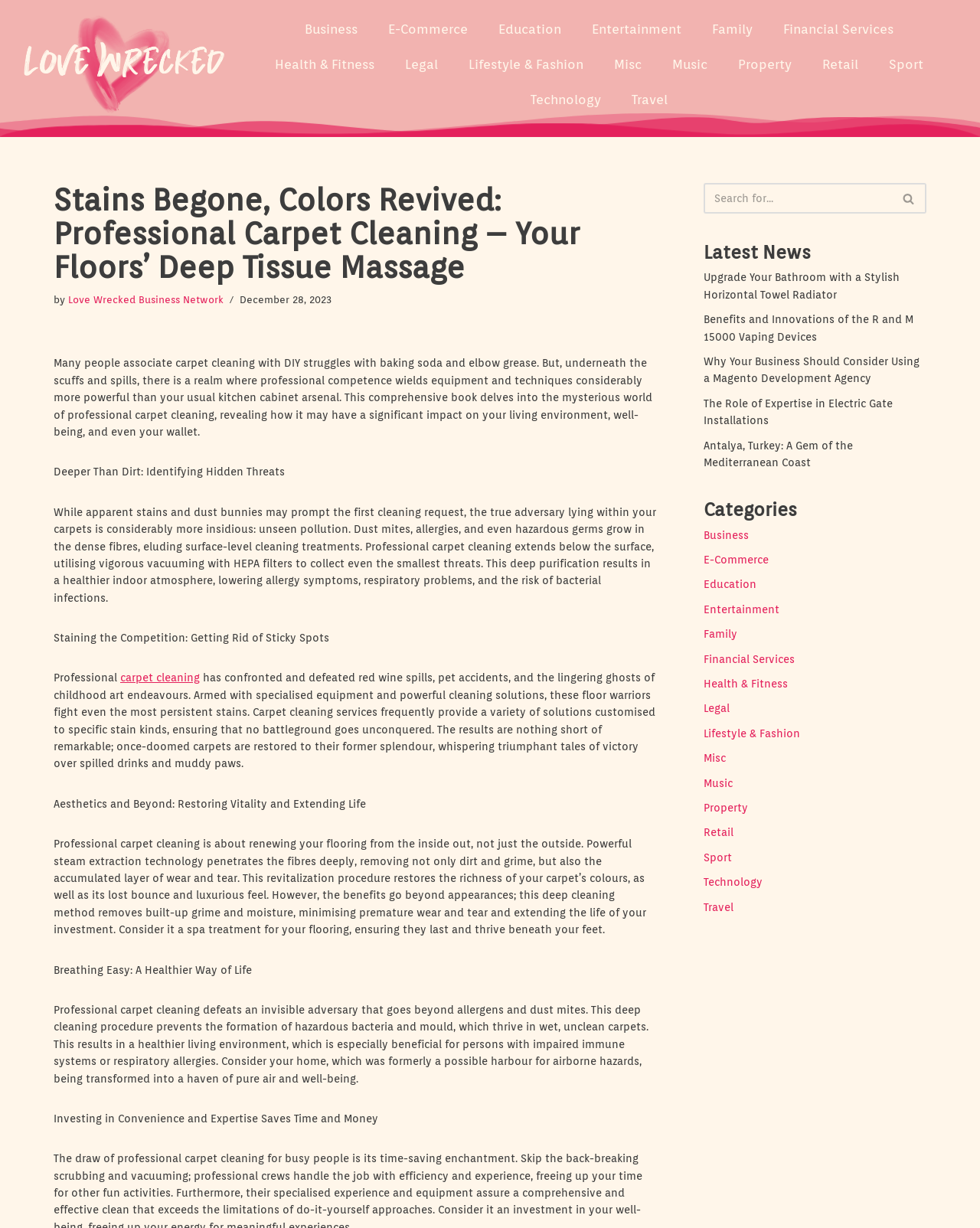Refer to the image and answer the question with as much detail as possible: What is the benefit of deep cleaning carpets?

The webpage states that deep cleaning carpets removes built-up grime and moisture, minimizing premature wear and tear and extending the life of the carpet. This is in addition to restoring the carpet's colors, bounce, and luxurious feel.